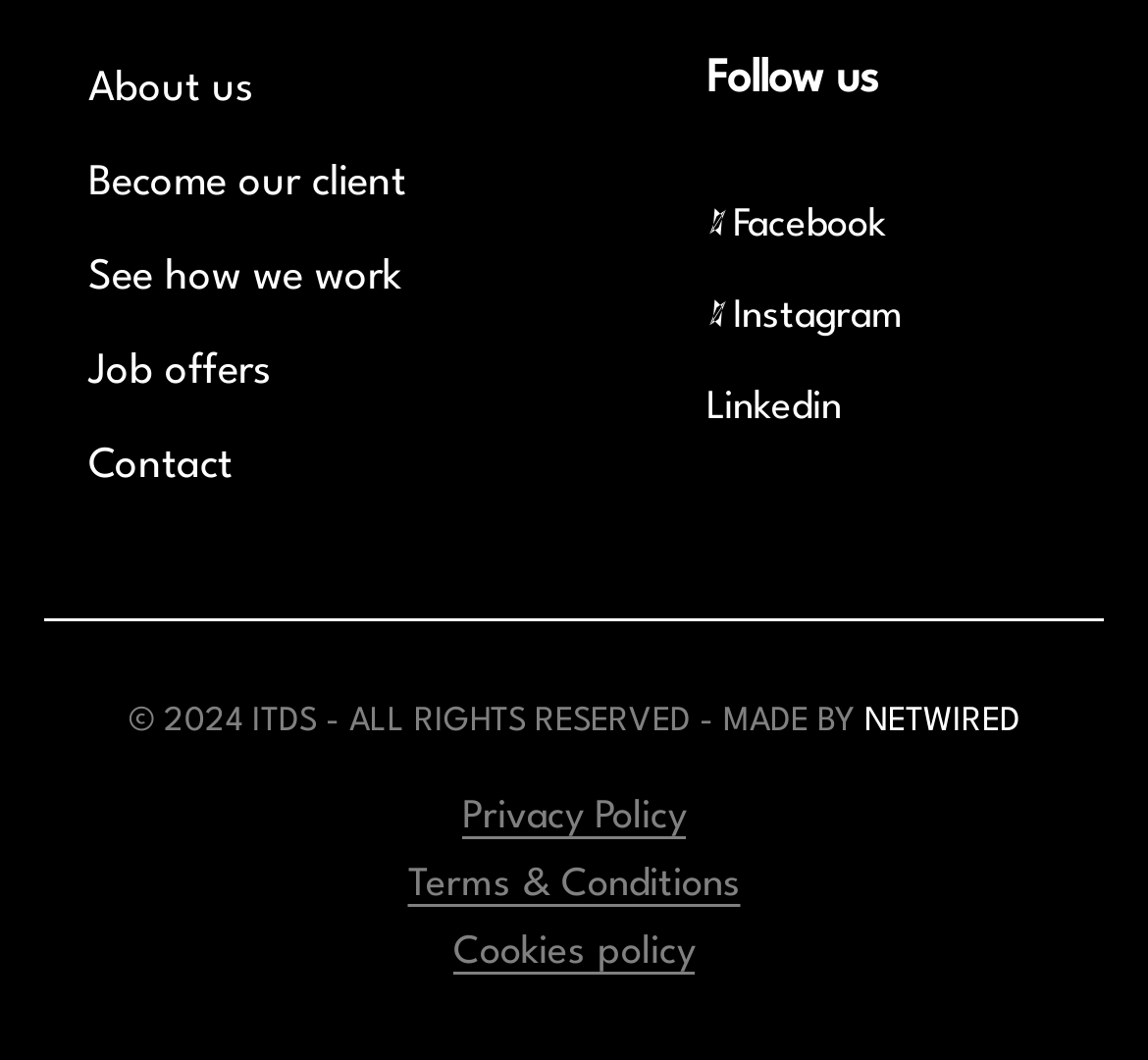Determine the bounding box coordinates for the clickable element required to fulfill the instruction: "Contact us". Provide the coordinates as four float numbers between 0 and 1, i.e., [left, top, right, bottom].

[0.077, 0.42, 0.203, 0.459]